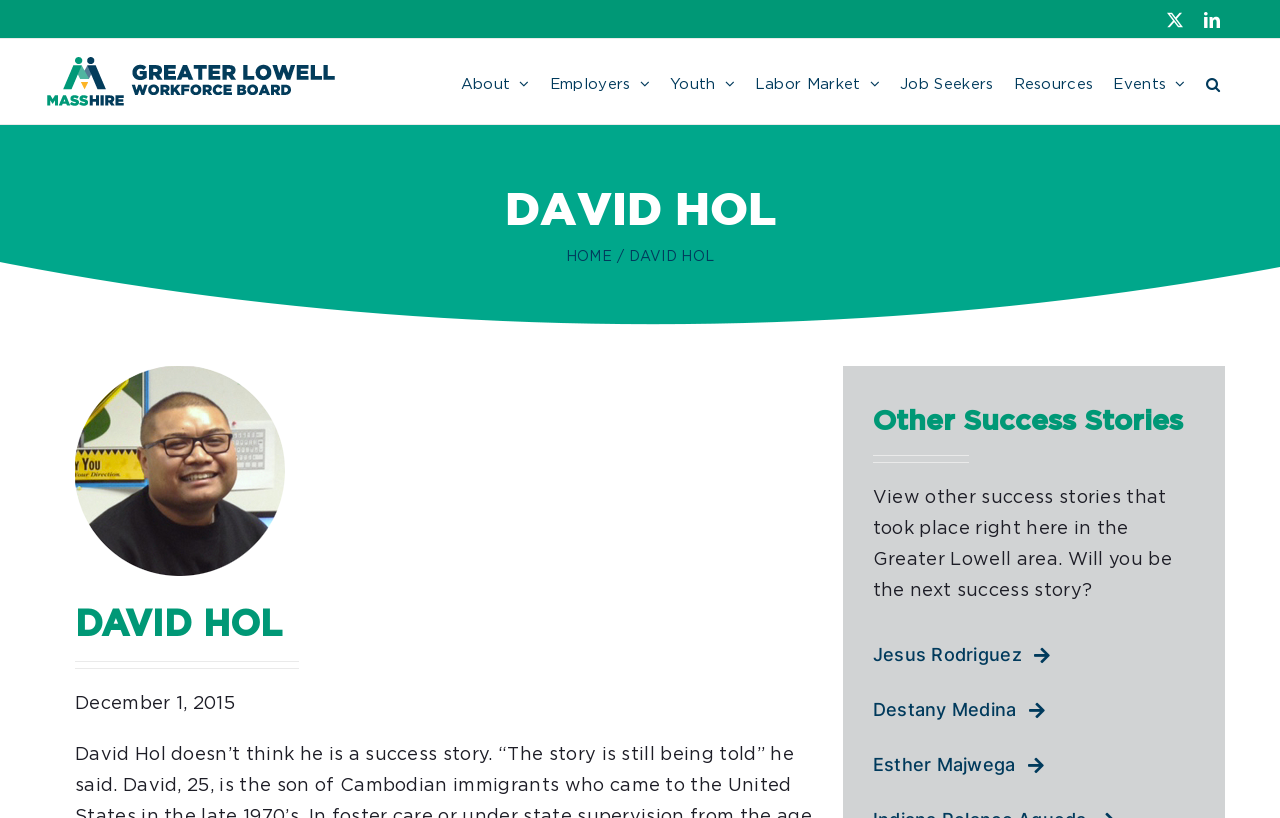Can you identify the bounding box coordinates of the clickable region needed to carry out this instruction: 'View other success stories'? The coordinates should be four float numbers within the range of 0 to 1, stated as [left, top, right, bottom].

[0.682, 0.767, 0.836, 0.834]